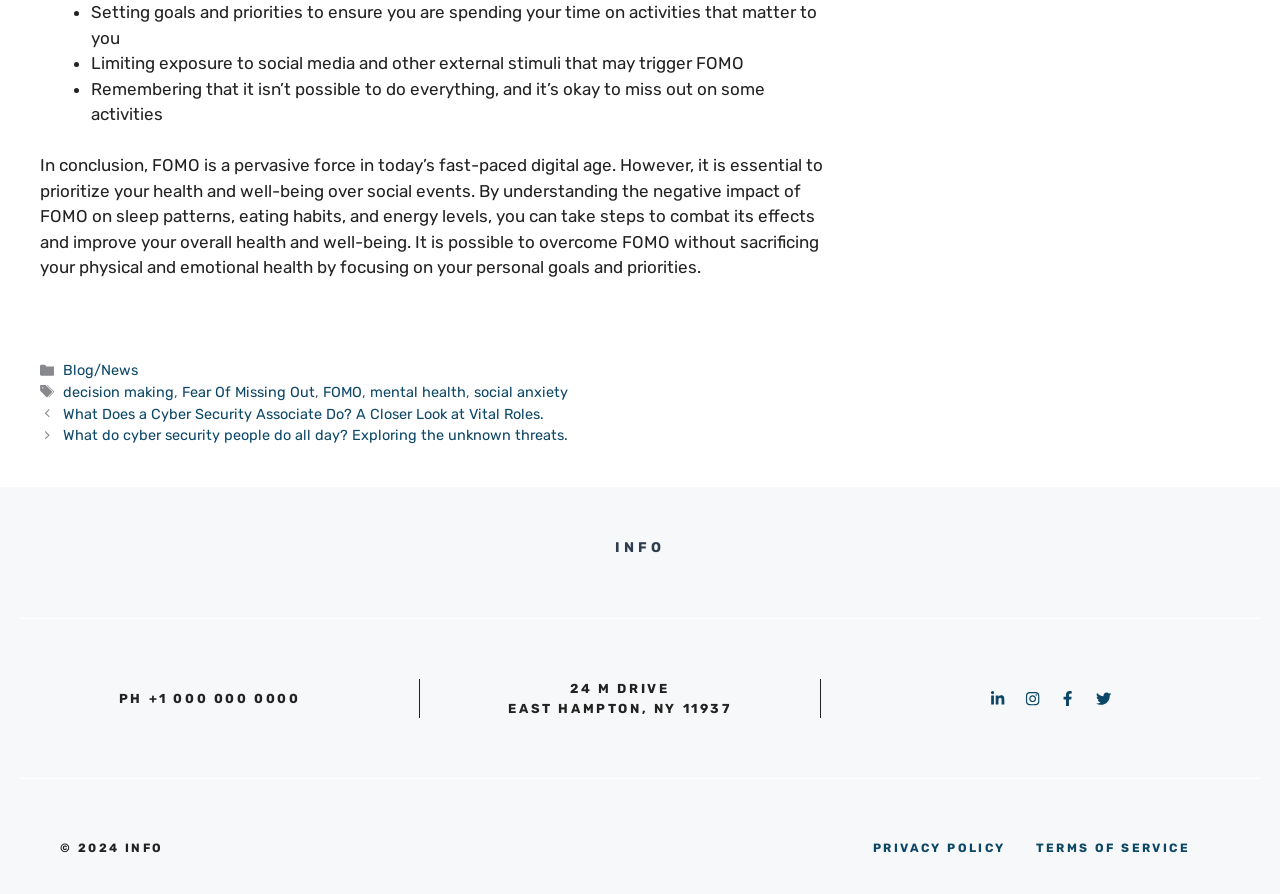Examine the image and give a thorough answer to the following question:
How many links are there in the footer section?

The footer section can be identified by the element [114] with the description 'Entry meta'. Within this section, there are 7 link elements: [235], [239], [241], [243], [245], [247], and [171]. These links are categorized under 'Categories' and 'Tags'.